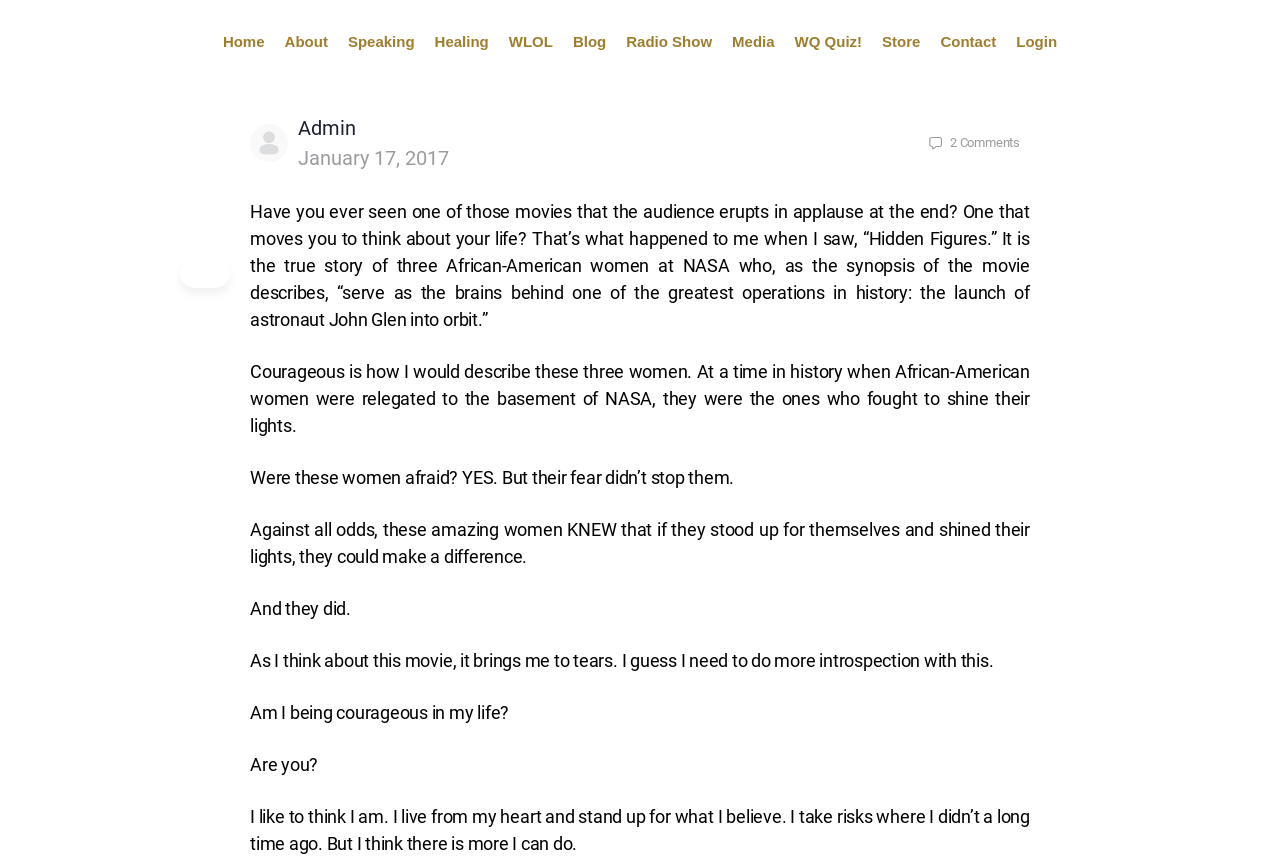Given the element description: "January 17, 2017", predict the bounding box coordinates of the UI element it refers to, using four float numbers between 0 and 1, i.e., [left, top, right, bottom].

[0.233, 0.169, 0.351, 0.197]